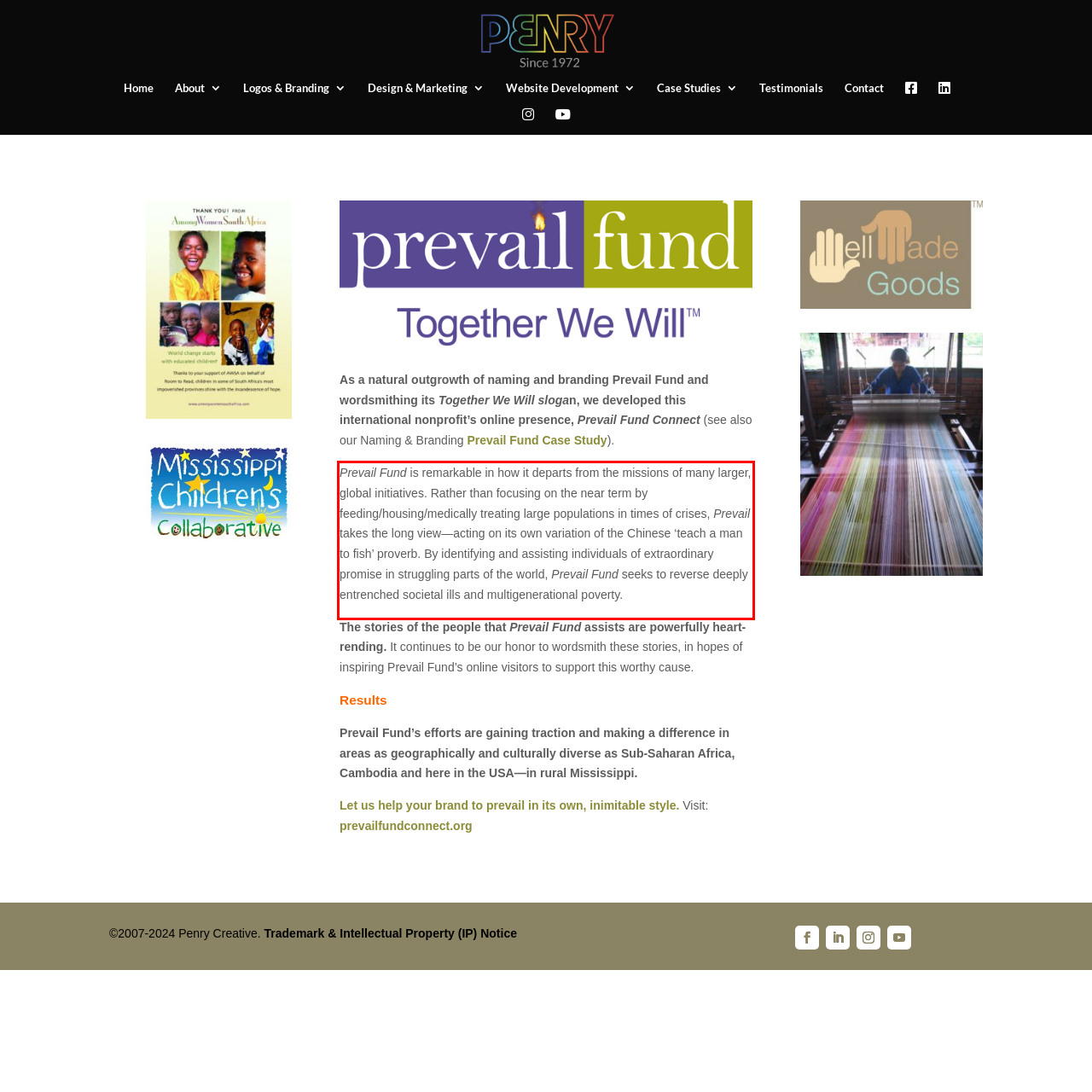Within the screenshot of the webpage, there is a red rectangle. Please recognize and generate the text content inside this red bounding box.

Prevail Fund is remarkable in how it departs from the missions of many larger, global initiatives. Rather than focusing on the near term by feeding/housing/medically treating large populations in times of crises, Prevail takes the long view—acting on its own variation of the Chinese ‘teach a man to fish’ proverb. By identifying and assisting individuals of extraordinary promise in struggling parts of the world, Prevail Fund seeks to reverse deeply entrenched societal ills and multigenerational poverty.